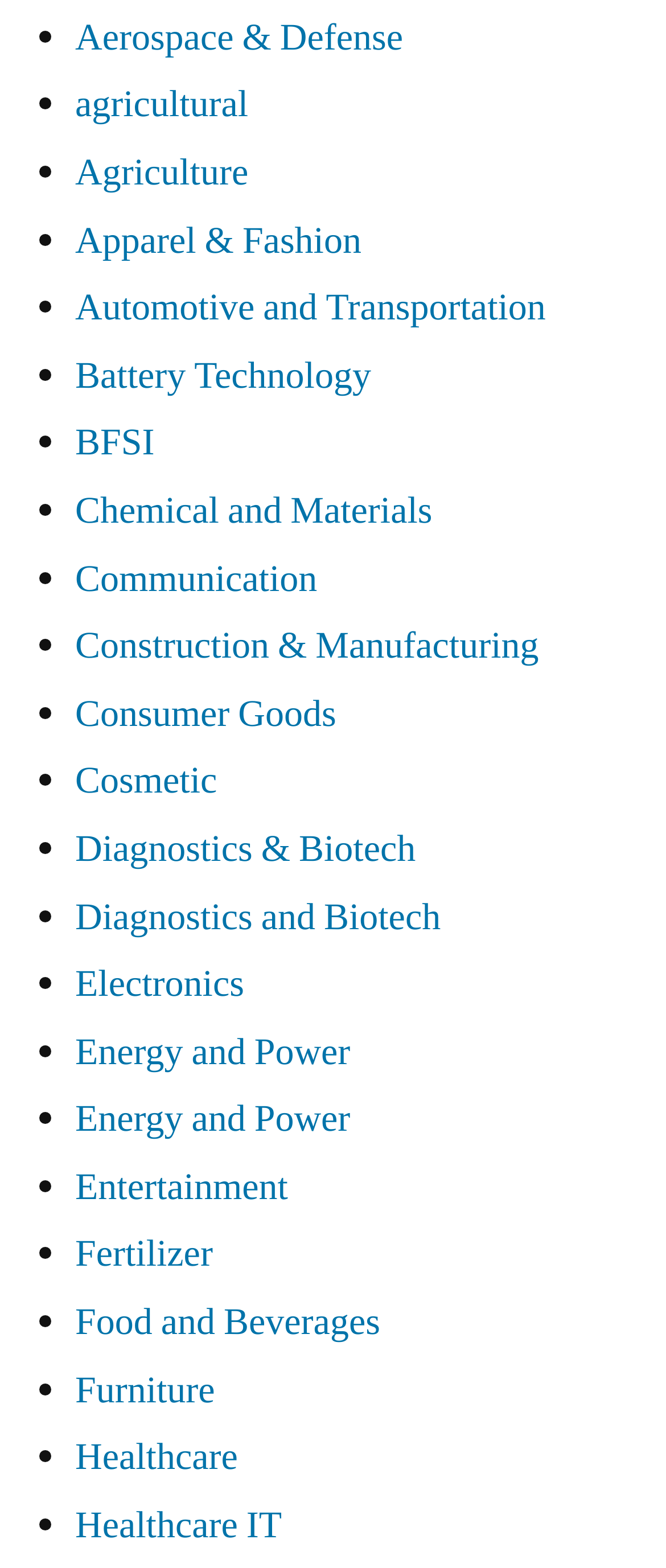Determine the bounding box coordinates for the area you should click to complete the following instruction: "Select Agriculture".

[0.113, 0.095, 0.373, 0.125]